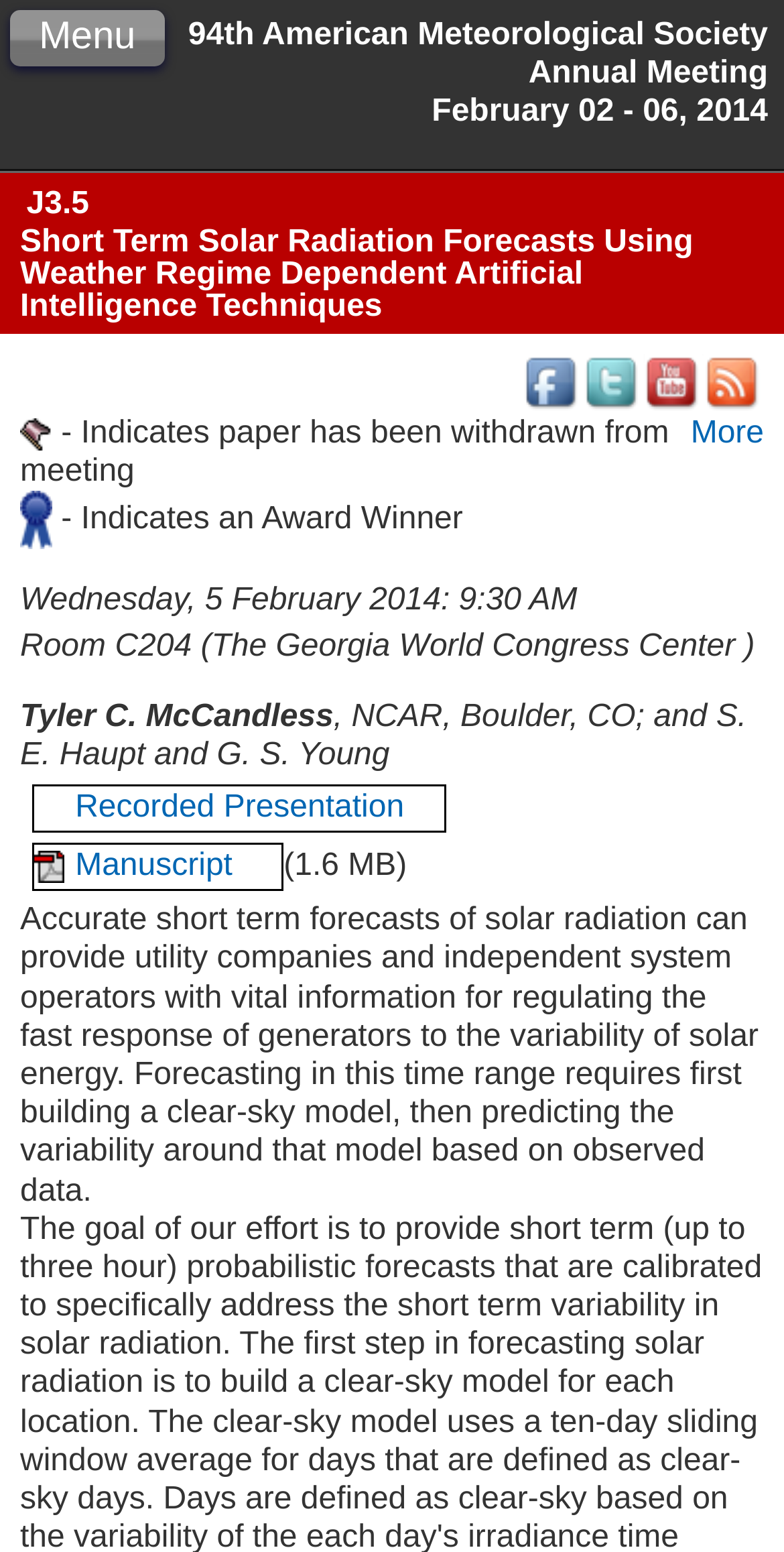Present a detailed account of what is displayed on the webpage.

This webpage appears to be an abstract page for a research paper titled "Short Term Solar Radiation Forecasts Using Weather Regime Dependent Artificial Intelligence Techniques" presented at the 94th American Meteorological Society Annual Meeting. 

At the top of the page, there is a heading that displays the title of the meeting, "94th American Meteorological Society Annual Meeting February 02 - 06, 2014". Below this heading, there is a smaller heading that shows the title of the paper, "J3.5 Short Term Solar Radiation Forecasts Using Weather Regime Dependent Artificial Intelligence Techniques". 

On the top right corner, there are four social media links, including Facebook, Twitter, YouTube, and RSS feeds, each accompanied by an image. 

Below the social media links, there is a section that provides information about the paper. It includes a notice indicating that the paper has been withdrawn from the meeting, and an award winner icon. The authors' names, Tyler C. McCandless, NCAR, Boulder, CO, and S. E. Haupt and G. S. Young, are listed, along with the presentation time and location, "Wednesday, 5 February 2014: 9:30 AM" at "Room C204 (The Georgia World Congress Center)". 

There are two links, "Recorded Presentation" and "Manuscript", with the latter having a file size of 1.6 MB. 

The abstract of the paper is provided, which discusses the importance of accurate short-term forecasts of solar radiation for utility companies and independent system operators, and how forecasting in this time range requires building a clear-sky model and predicting variability around that model based on observed data.